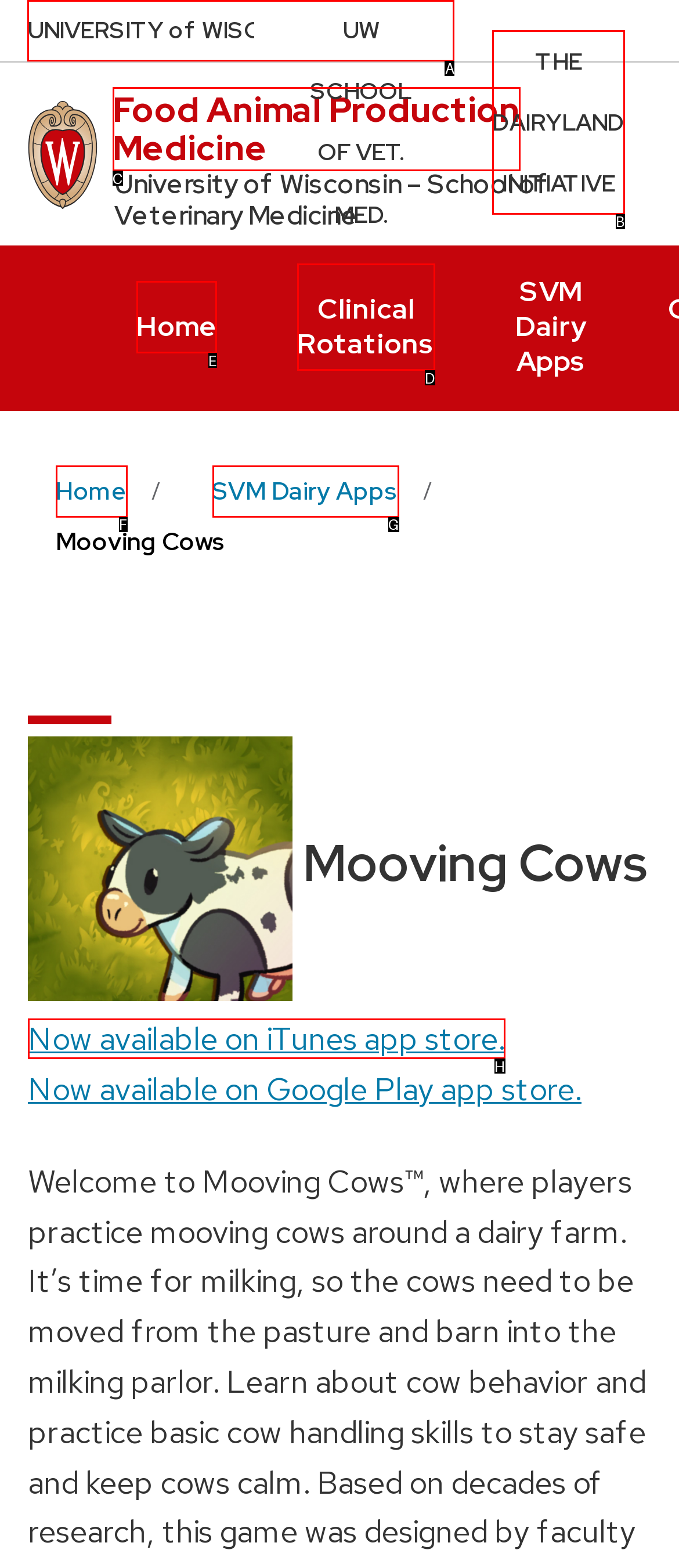Tell me which element should be clicked to achieve the following objective: Visit University of Wisconsin Madison home page
Reply with the letter of the correct option from the displayed choices.

A